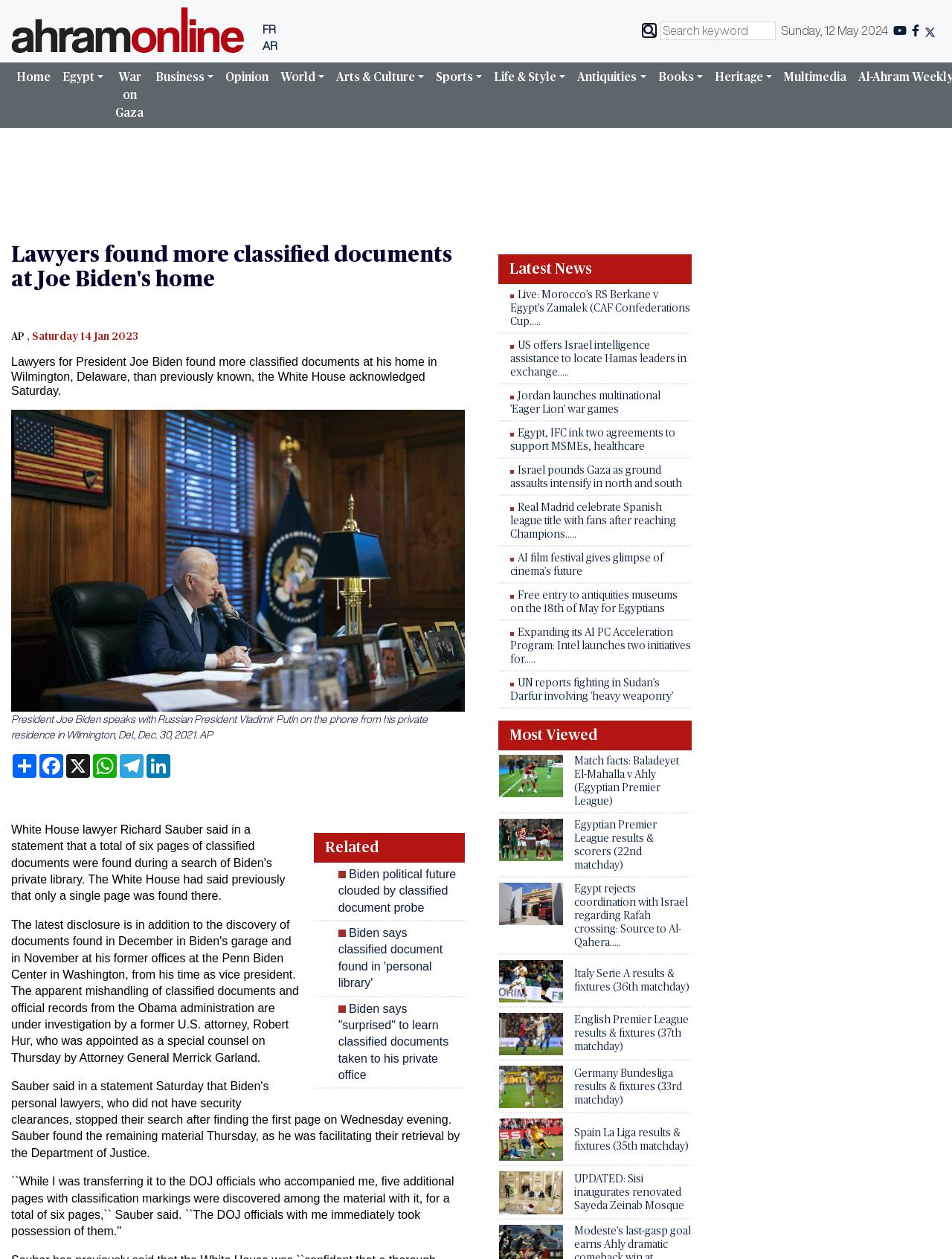What is the language of the webpage?
Please respond to the question with a detailed and well-explained answer.

I determined the language of the webpage by looking at the text content, such as the headings and paragraphs, which are written in English.